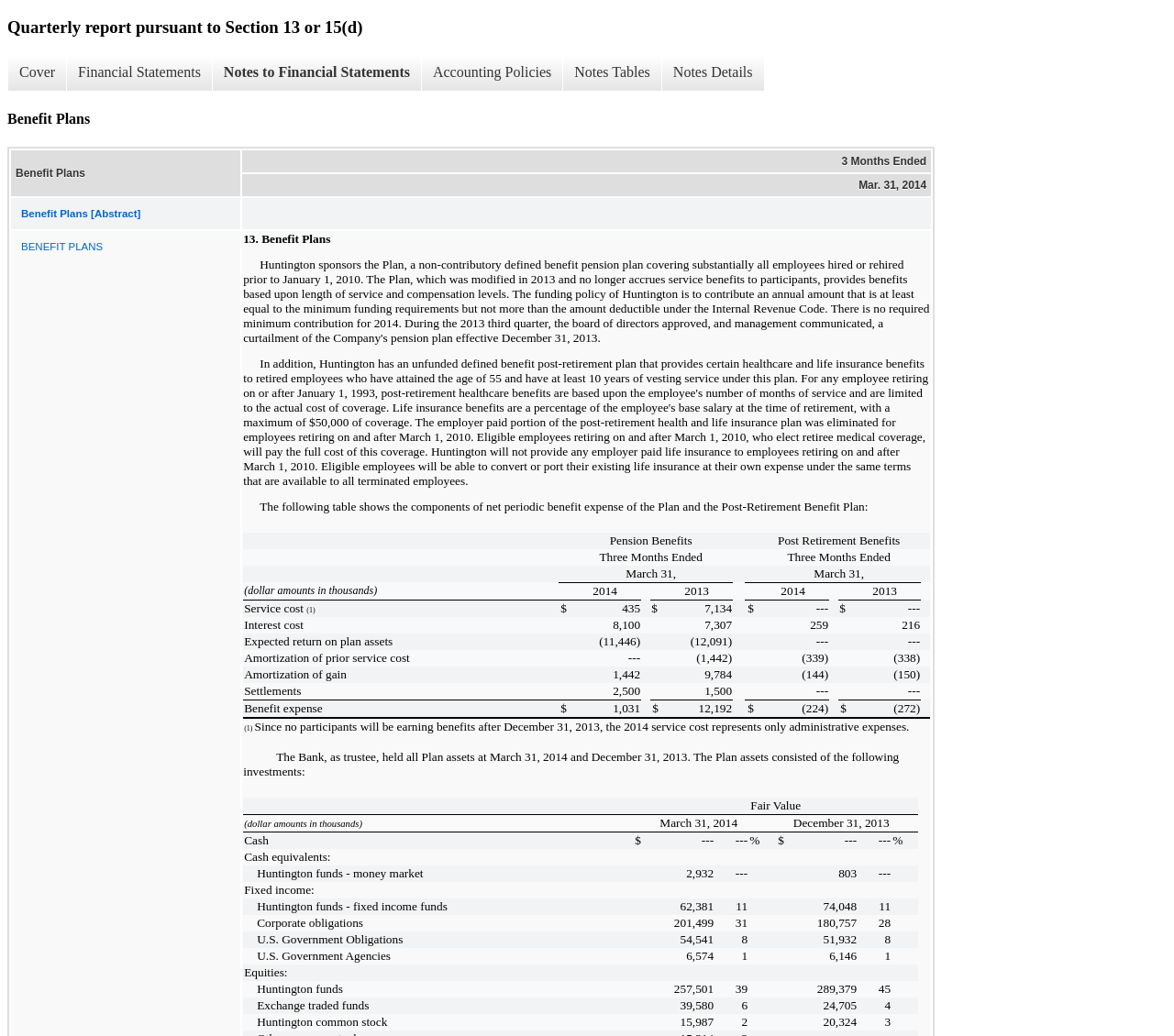Respond to the question below with a concise word or phrase:
What is the date mentioned in the table?

March 31, 2014